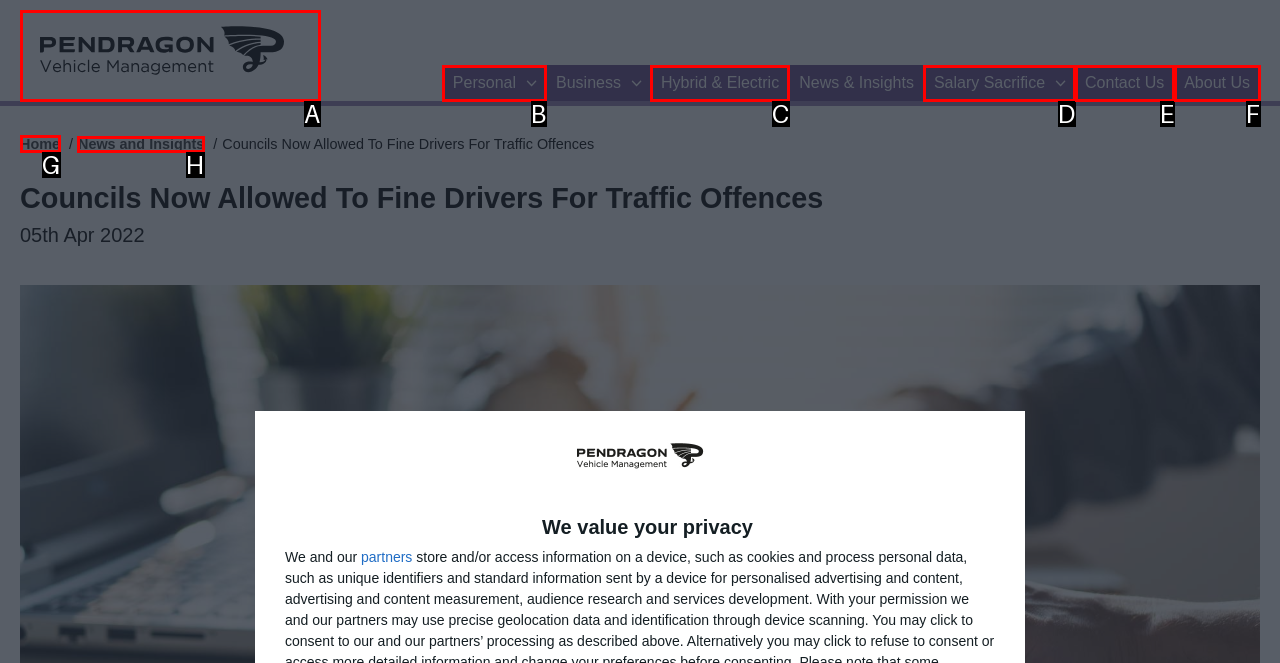Identify the letter of the option to click in order to go to home page. Answer with the letter directly.

G